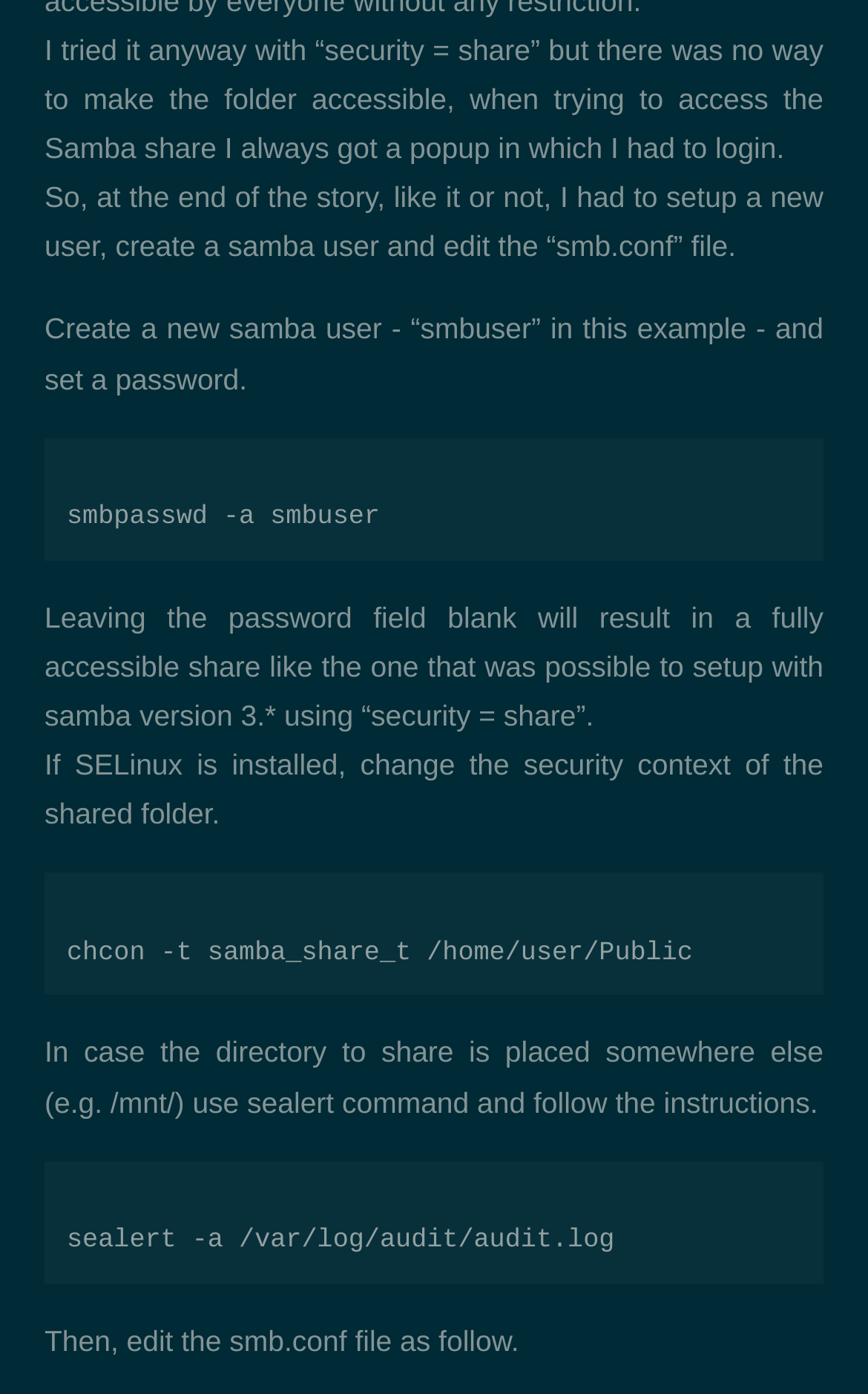Provide the bounding box coordinates, formatted as (top-left x, top-left y, bottom-right x, bottom-right y), with all values being floating point numbers between 0 and 1. Identify the bounding box of the UI element that matches the description: smbpasswd -a smbuser

[0.051, 0.314, 0.949, 0.402]